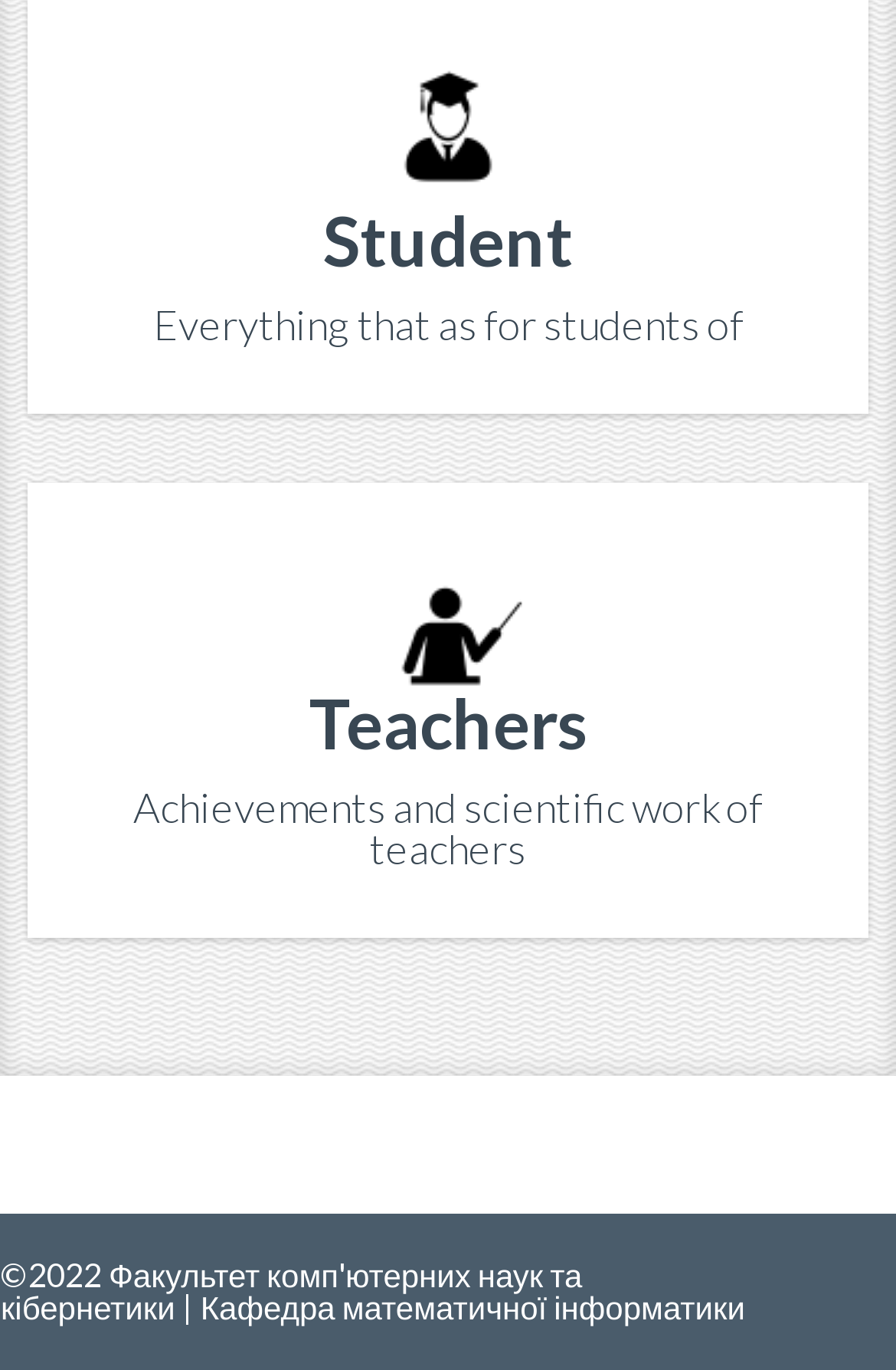What is the first category for students?
Use the information from the image to give a detailed answer to the question.

The first category for students can be found by looking at the first link on the webpage, which has an image with the text 'Студентам' and a heading that says 'Student'.